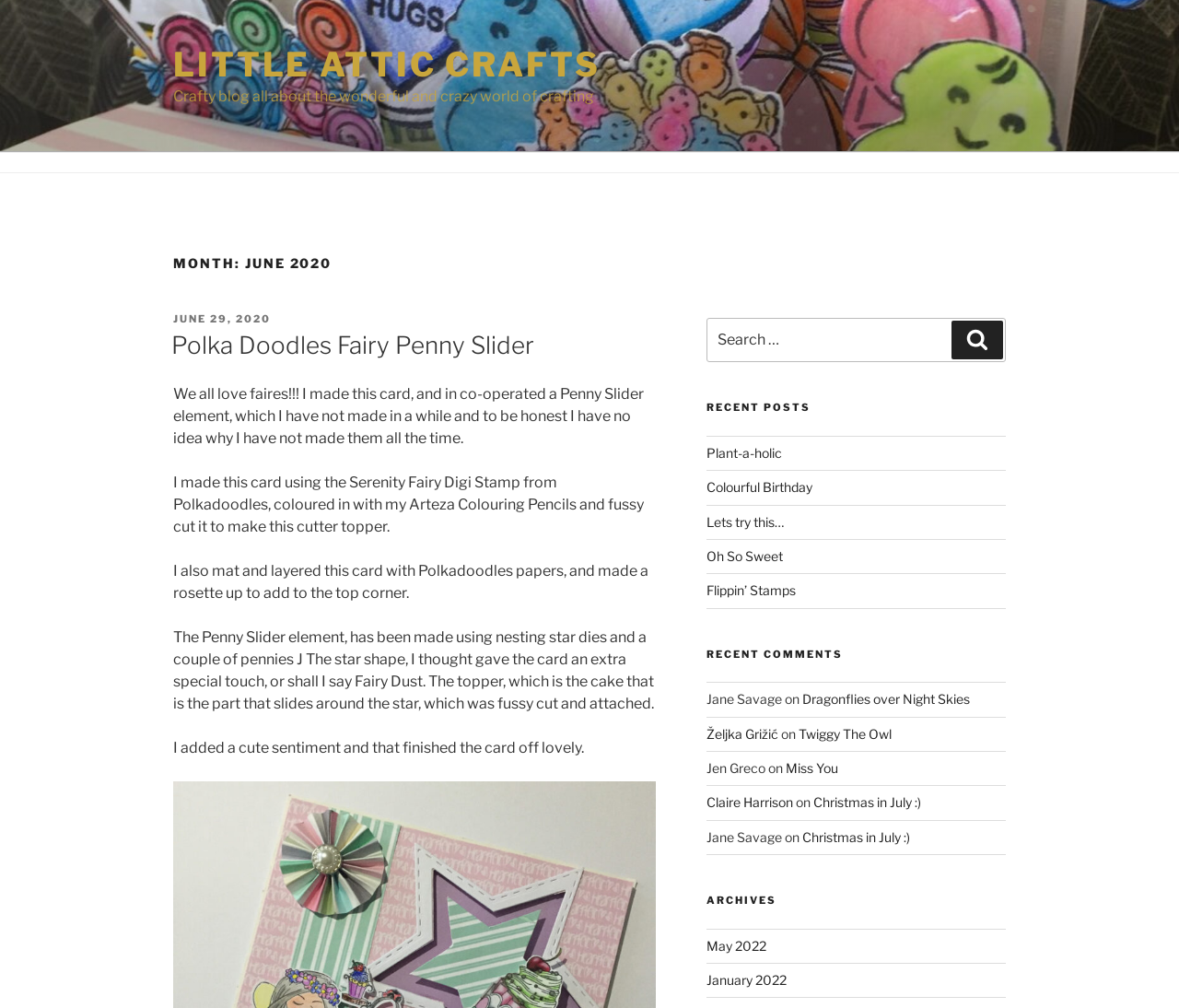Refer to the image and answer the question with as much detail as possible: What is the name of the fairy digi stamp used in the latest post?

In the section titled 'Polka Doodles Fairy Penny Slider', it is mentioned that the card was made using the 'Serenity Fairy Digi Stamp from Polkadoodles'. This indicates that the name of the fairy digi stamp used in the latest post is Serenity Fairy.